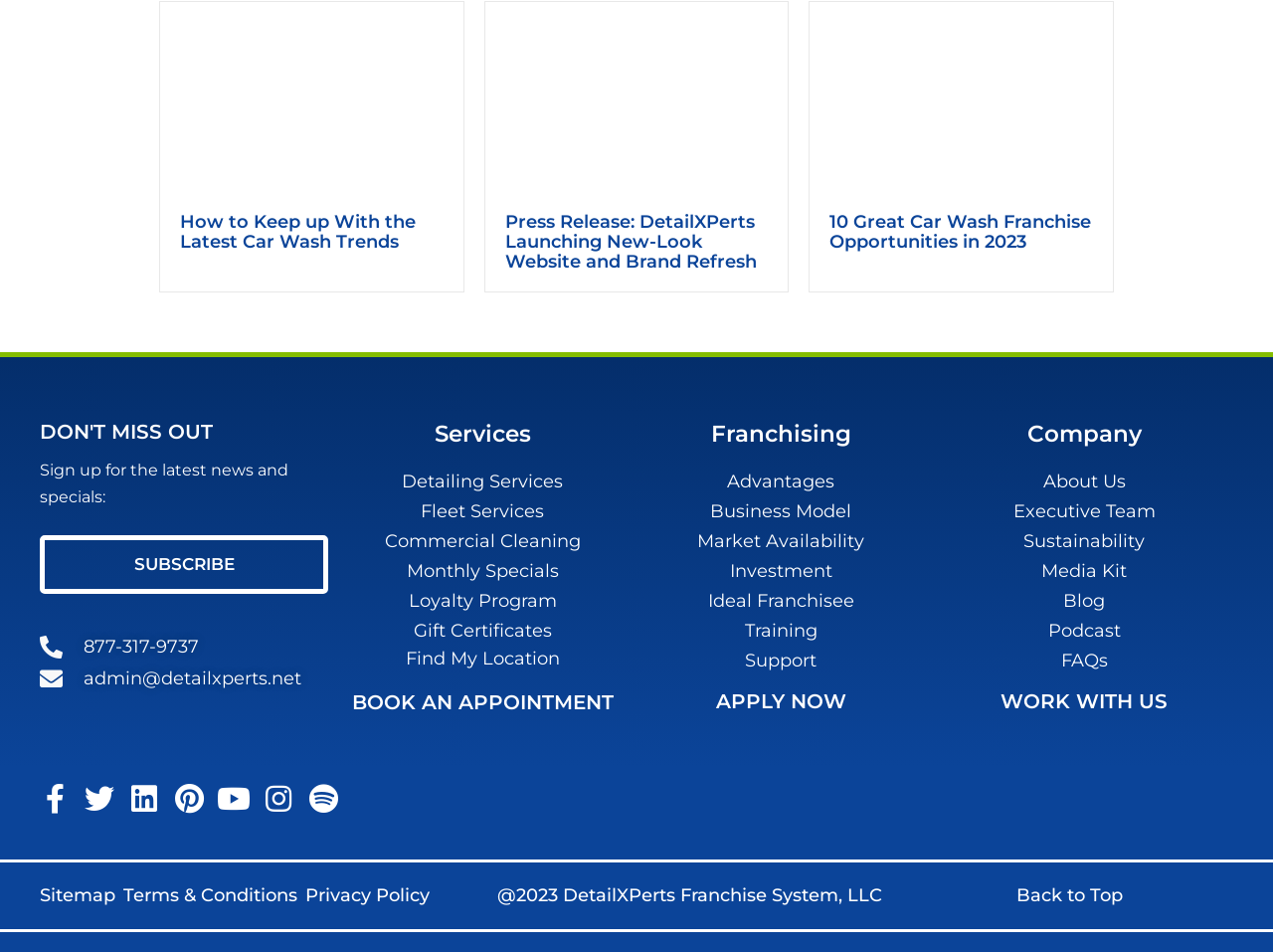Please locate the bounding box coordinates for the element that should be clicked to achieve the following instruction: "Click the 'Search' button". Ensure the coordinates are given as four float numbers between 0 and 1, i.e., [left, top, right, bottom].

None